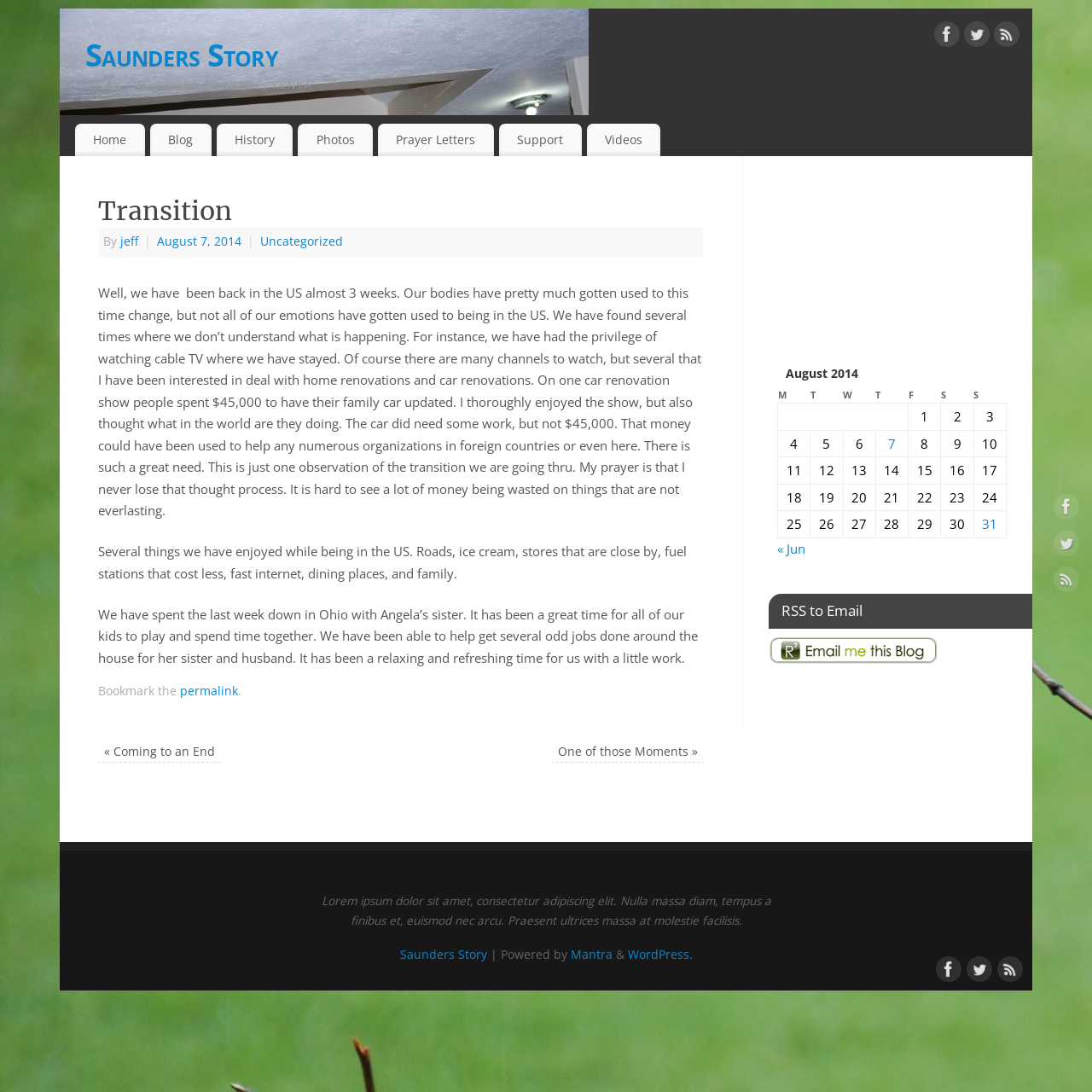Given the webpage screenshot and the description, determine the bounding box coordinates (top-left x, top-left y, bottom-right x, bottom-right y) that define the location of the UI element matching this description: Uncategorized

[0.238, 0.214, 0.314, 0.228]